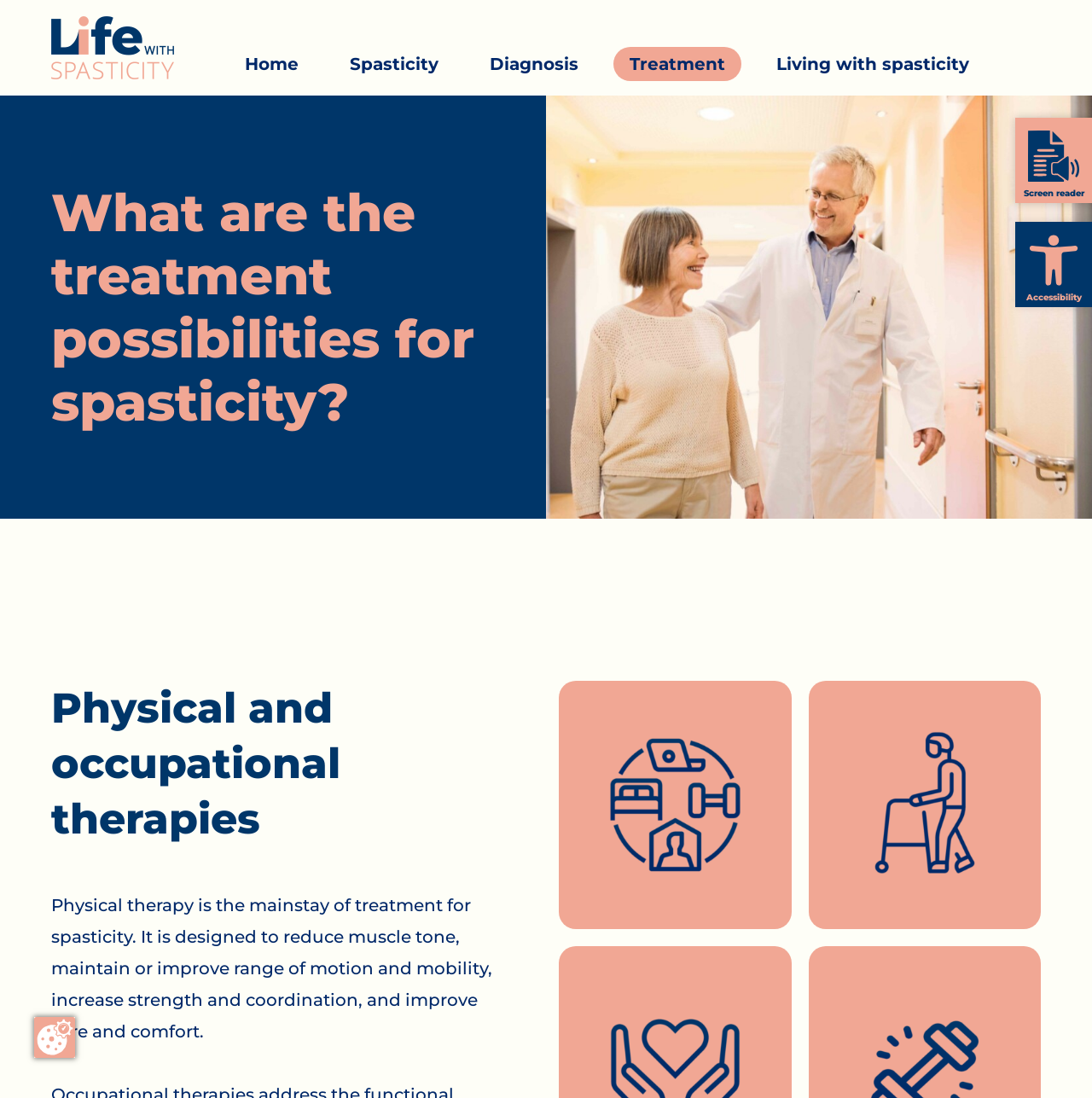How many main navigation buttons are there?
Please provide a single word or phrase in response based on the screenshot.

5